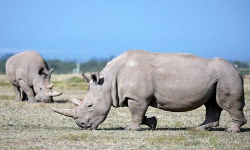Consider the image and give a detailed and elaborate answer to the question: 
How many rhinoceroses are in the image?

The caption explicitly states that the image captures two rhinoceroses in a natural setting, with one in the foreground and the other slightly blurred in the background.